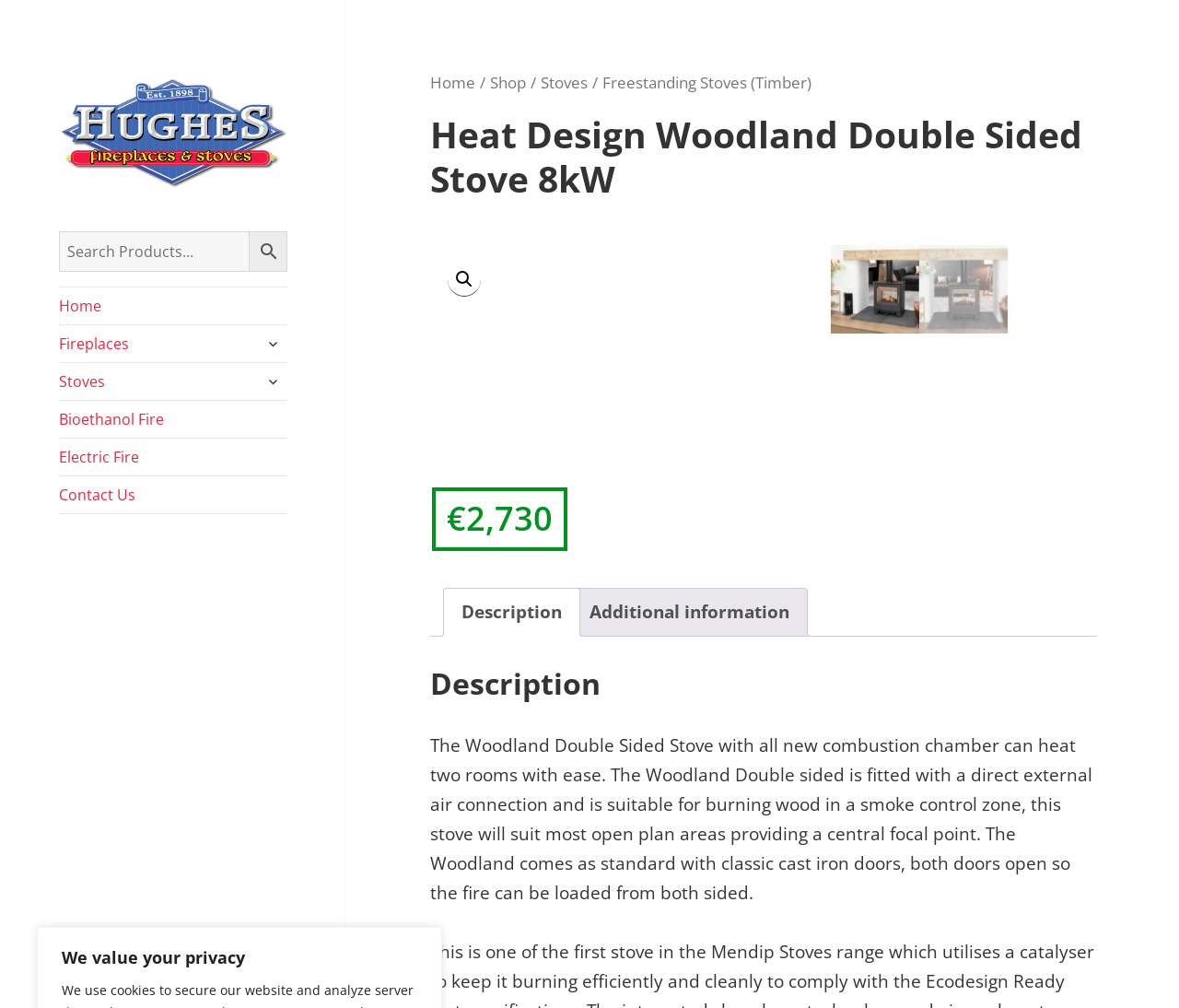Please locate the bounding box coordinates of the region I need to click to follow this instruction: "Search for products".

[0.05, 0.229, 0.244, 0.27]